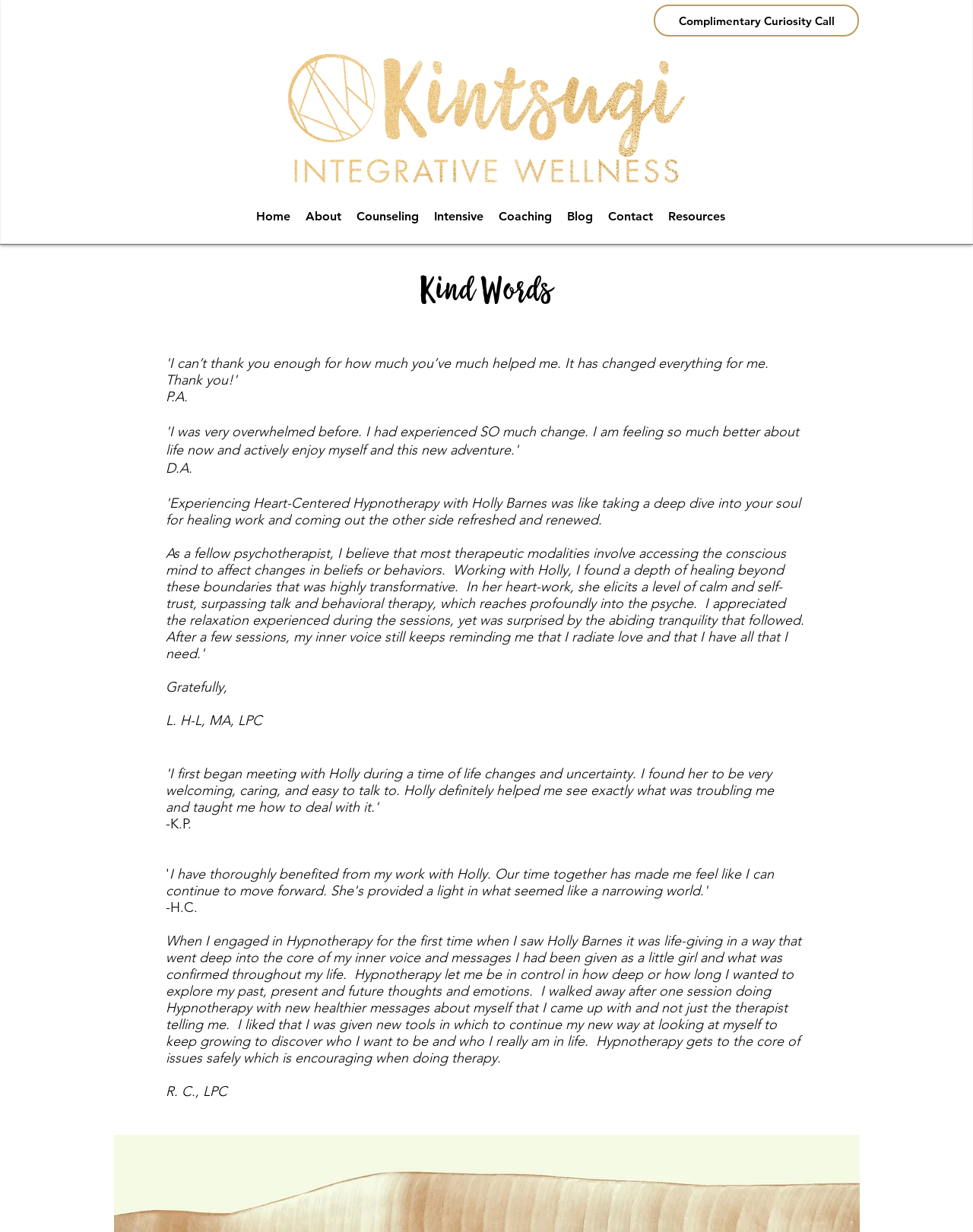What is the title of the section with testimonials?
Provide a short answer using one word or a brief phrase based on the image.

Kind Words